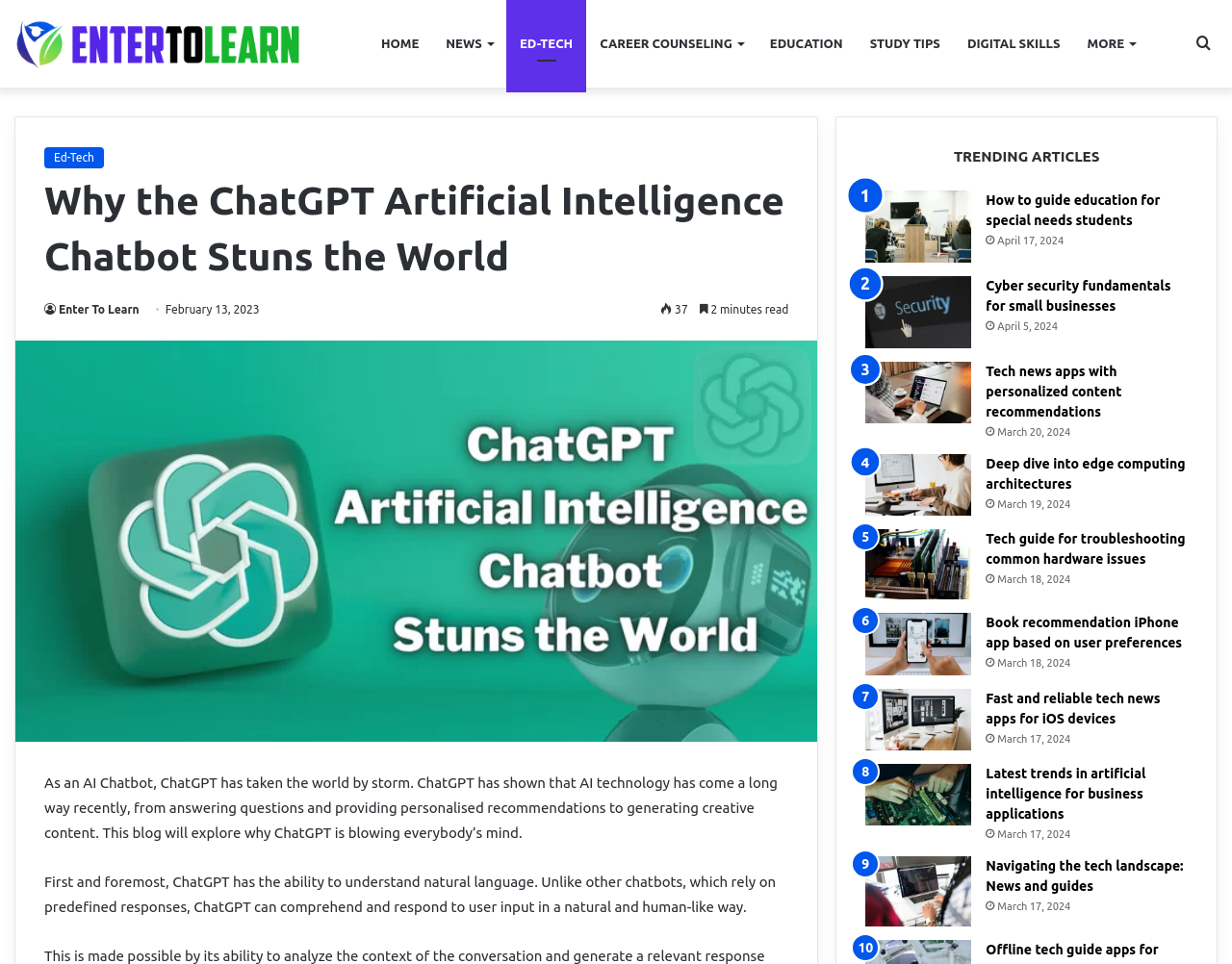Using the information in the image, give a comprehensive answer to the question: 
What is the ability of ChatGPT that makes it different from other chatbots?

According to the article, ChatGPT has the ability to understand natural language, which makes it different from other chatbots that rely on predefined responses.